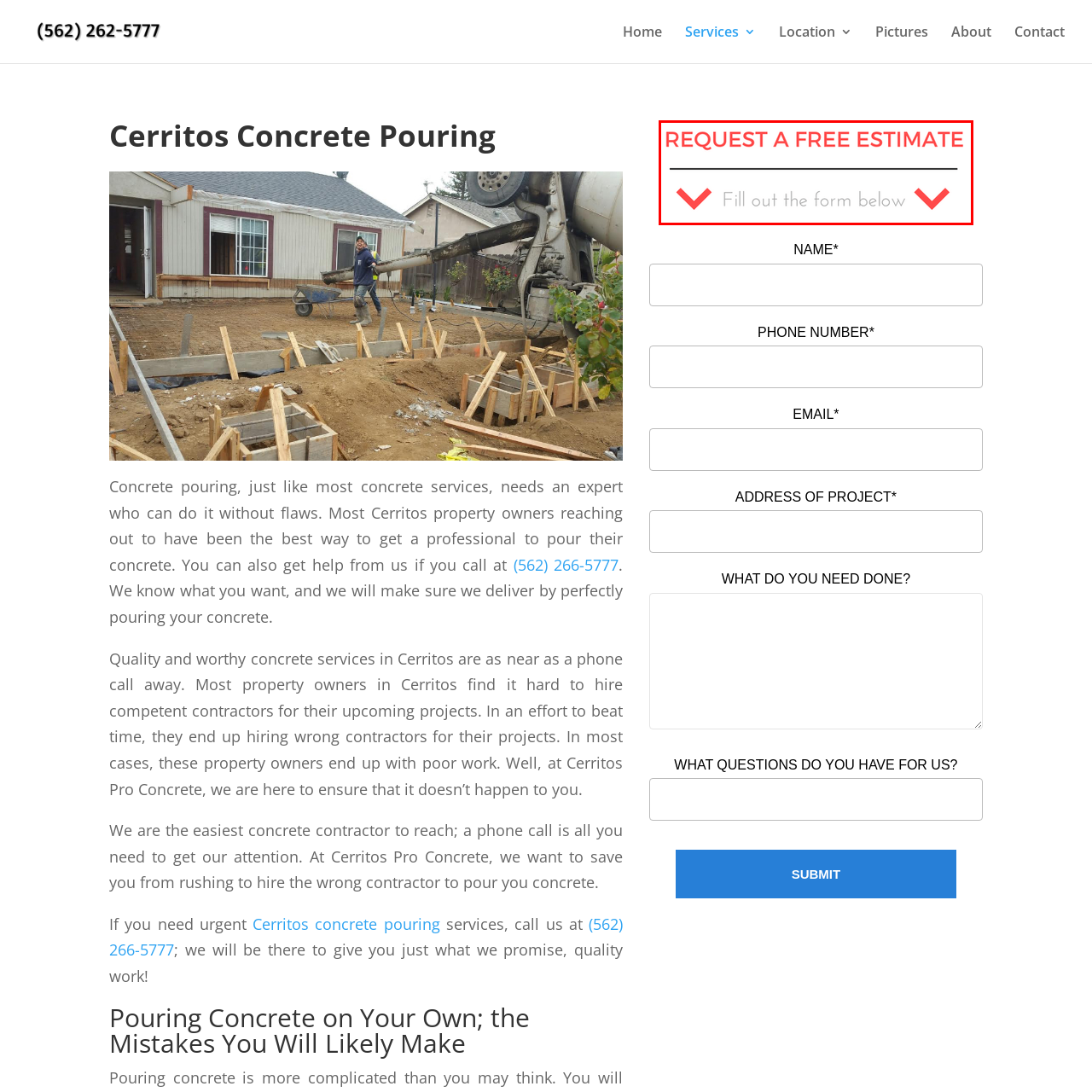Focus on the image encased in the red box and respond to the question with a single word or phrase:
What is the tone of the design?

Inviting